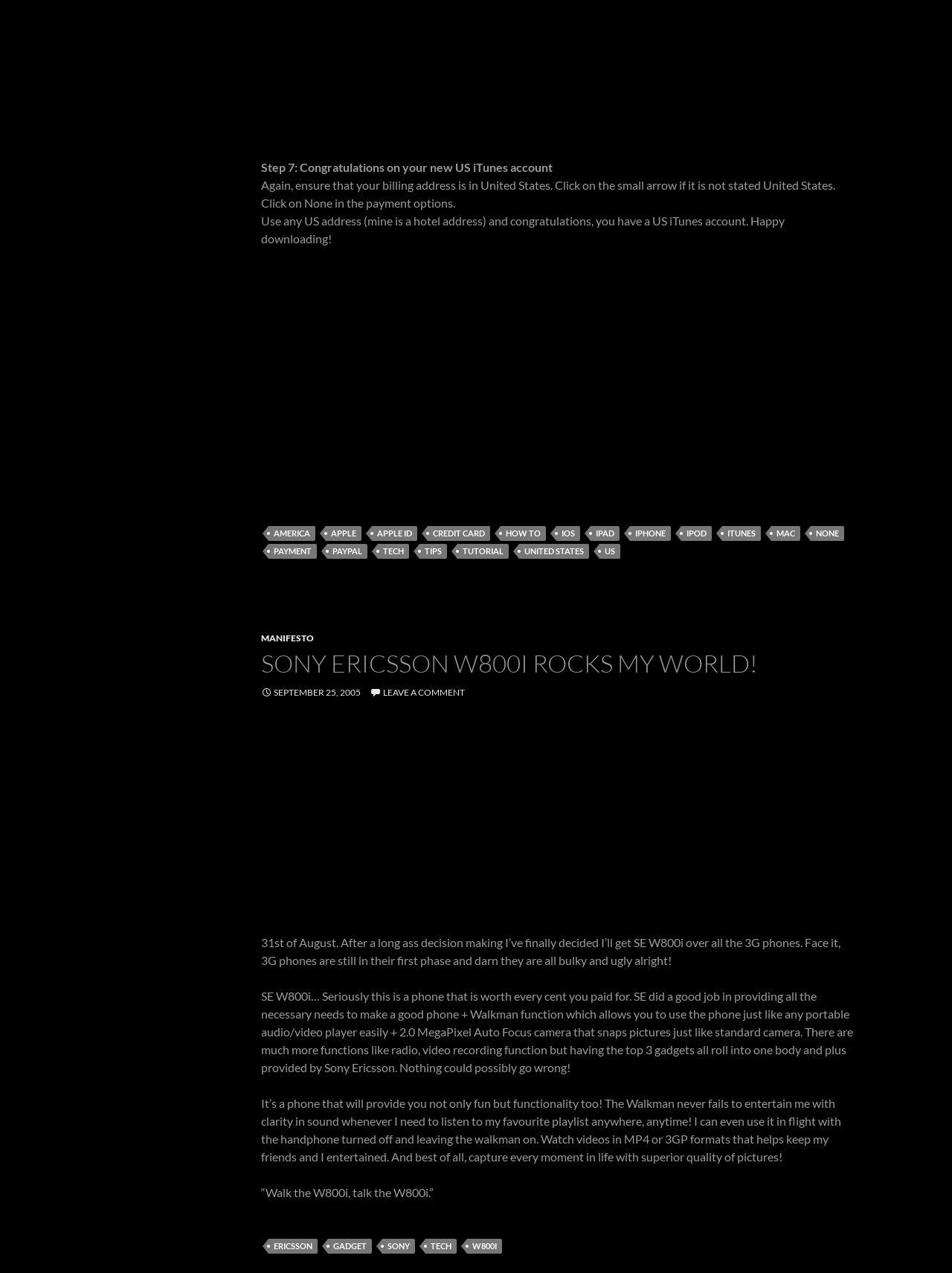Using the element description Paypal, predict the bounding box coordinates for the UI element. Provide the coordinates in (top-left x, top-left y, bottom-right x, bottom-right y) format with values ranging from 0 to 1.

[0.344, 0.426, 0.386, 0.438]